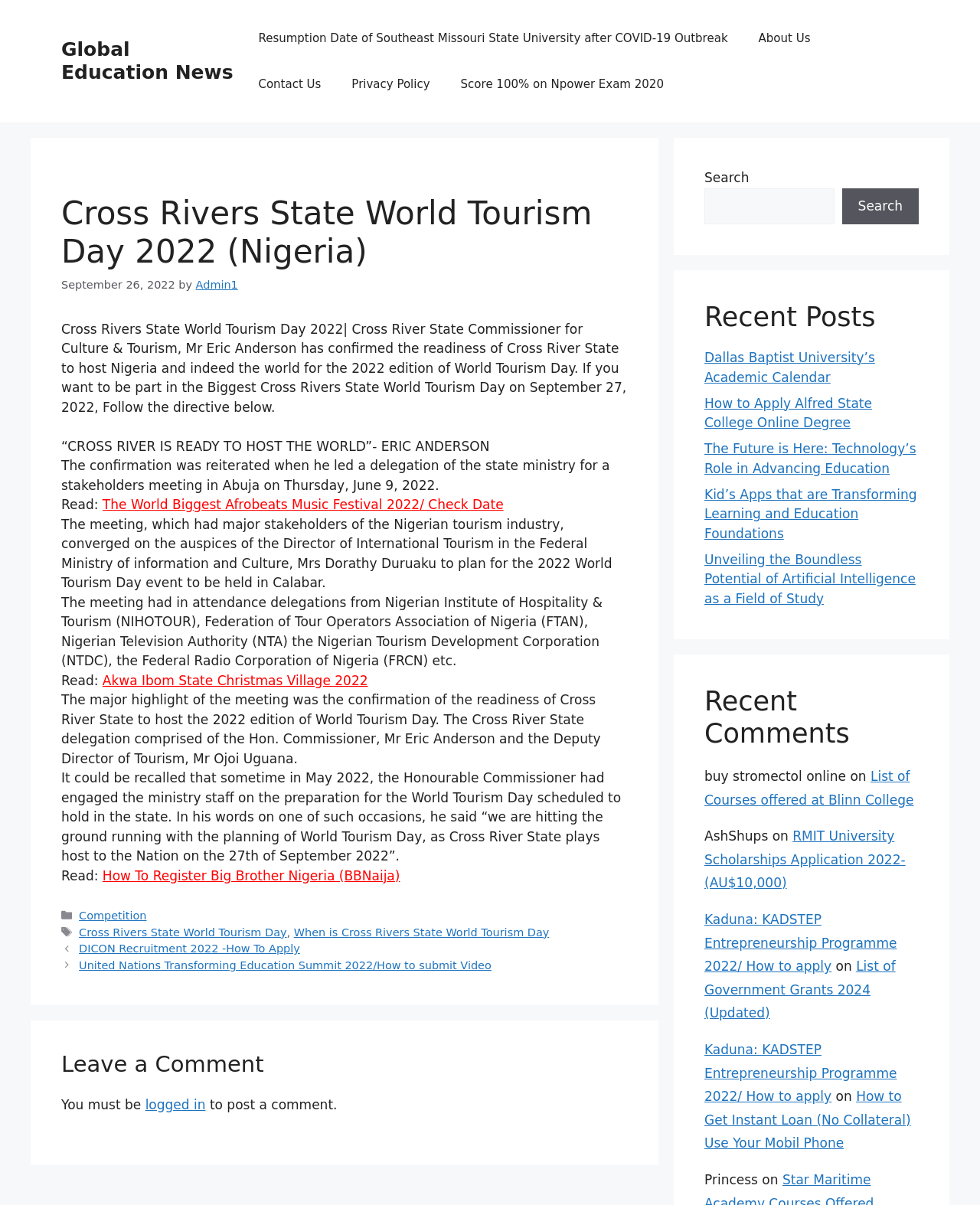Examine the image carefully and respond to the question with a detailed answer: 
Who is the Honorable Commissioner for Culture & Tourism in Cross River State?

The Honorable Commissioner for Culture & Tourism in Cross River State is mentioned in the article section of the webpage, where it is stated that 'Cross River State Commissioner for Culture & Tourism, Mr Eric Anderson has confirmed the readiness of Cross River State to host Nigeria and indeed the world for the 2022 edition of World Tourism Day.'